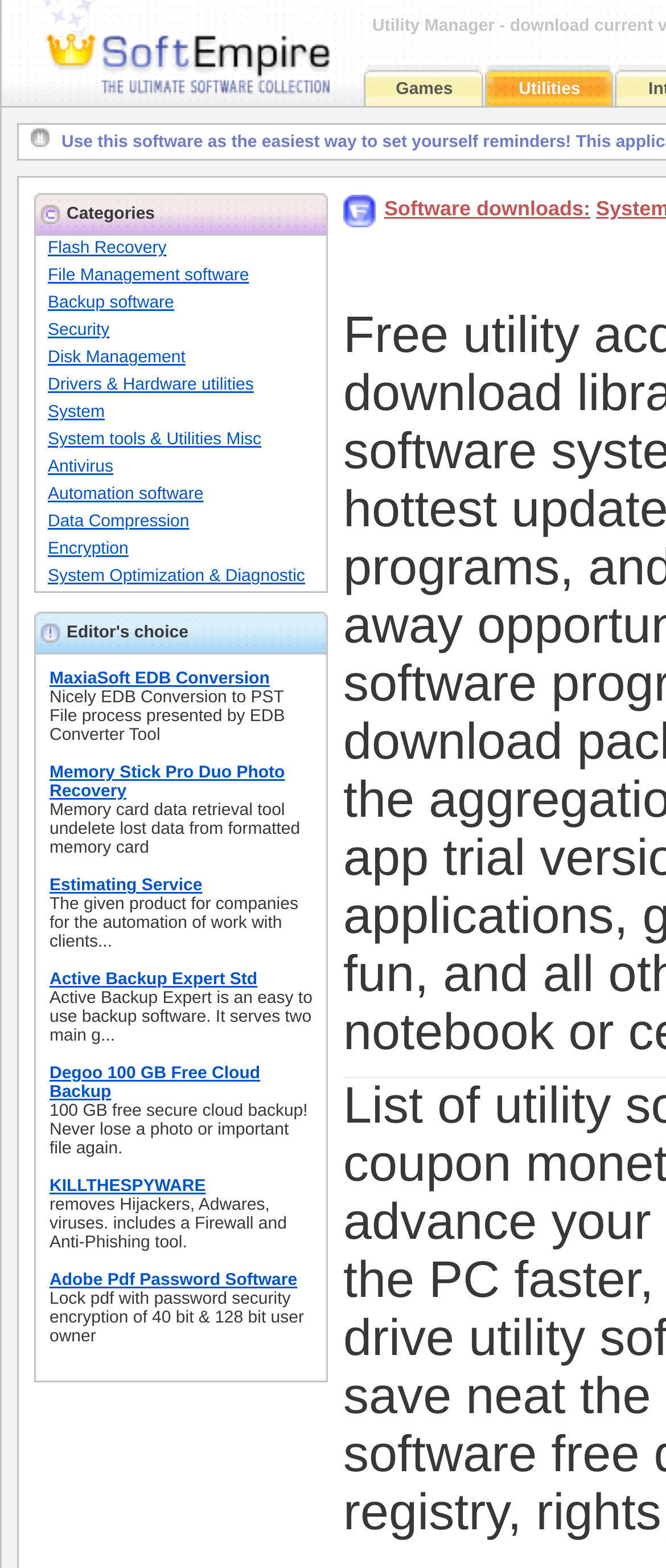Find the bounding box coordinates corresponding to the UI element with the description: "System tools & Utilities Misc". The coordinates should be formatted as [left, top, right, bottom], with values as floats between 0 and 1.

[0.072, 0.275, 0.392, 0.287]